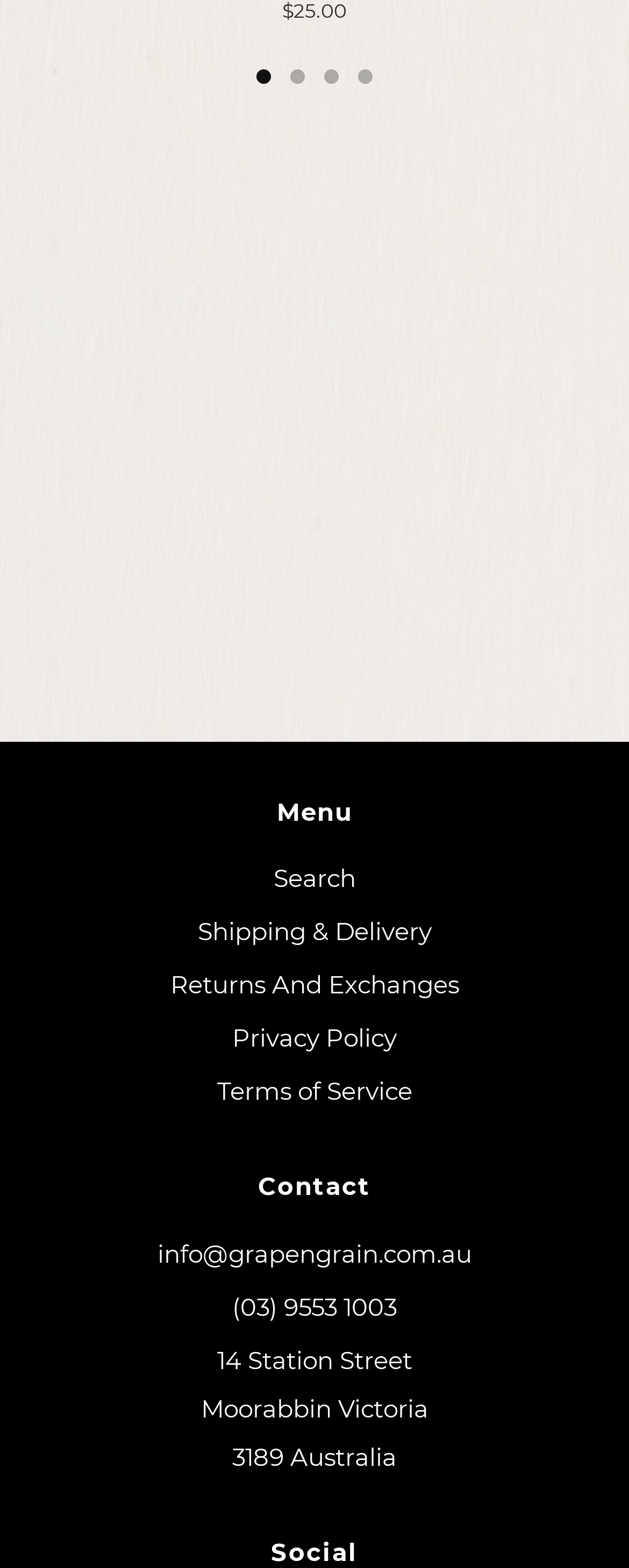Identify the coordinates of the bounding box for the element that must be clicked to accomplish the instruction: "Subscribe to the newsletter".

None